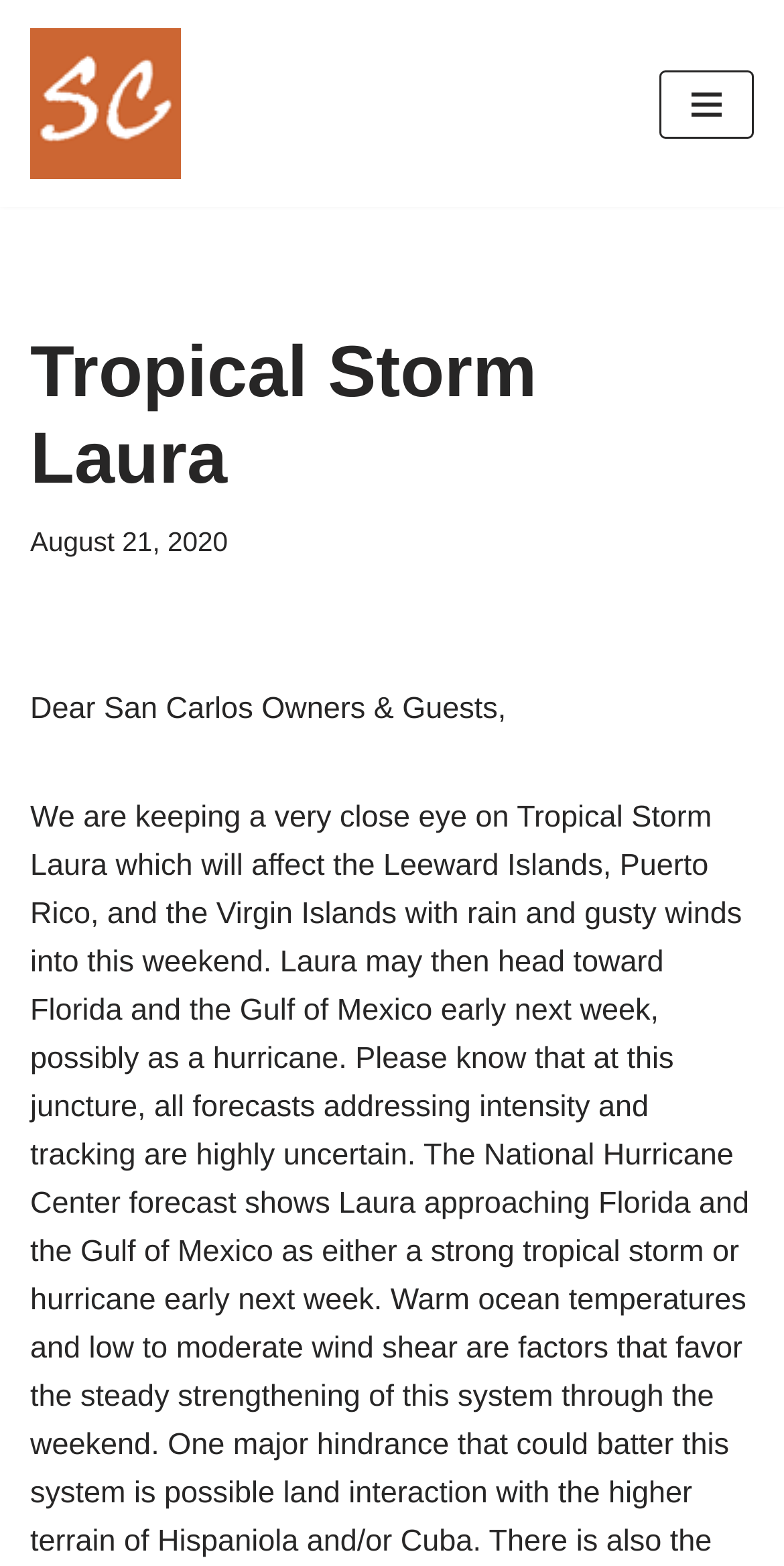Identify the primary heading of the webpage and provide its text.

Tropical Storm Laura